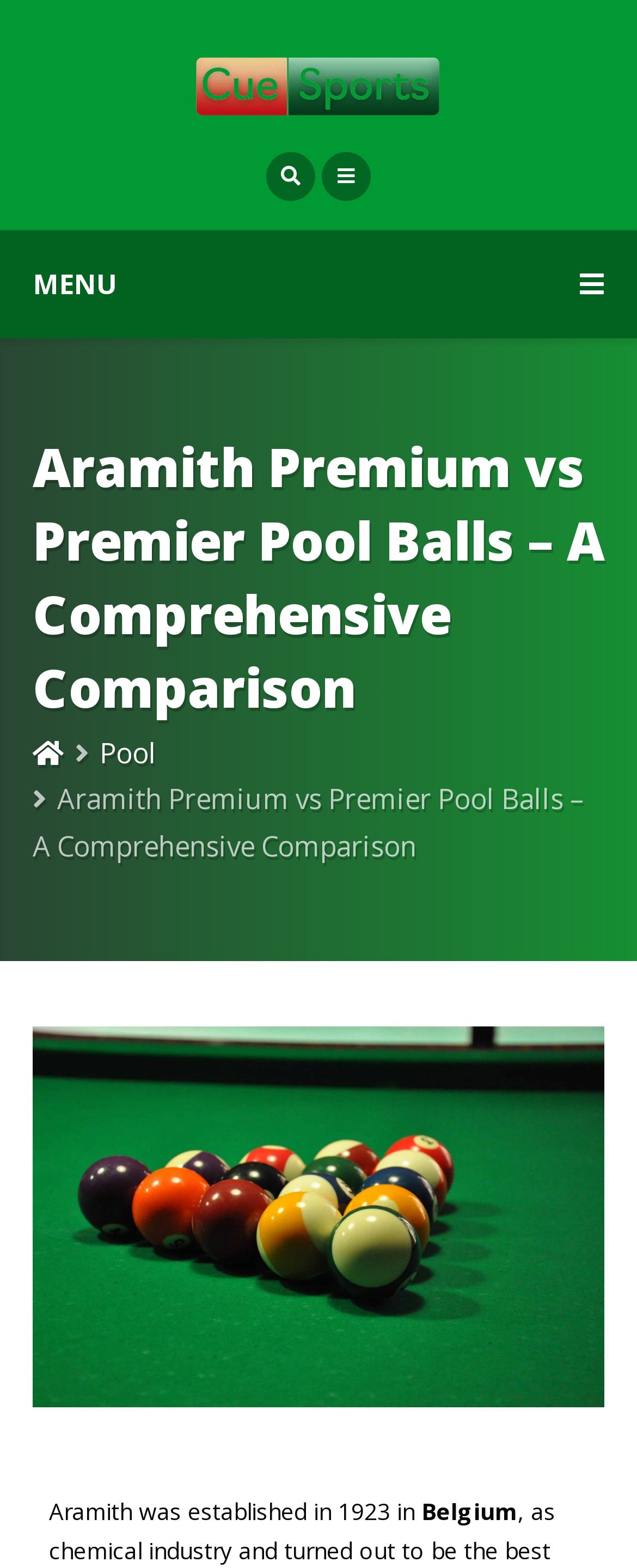Craft a detailed narrative of the webpage's structure and content.

The webpage is about comparing Aramith Premium and Premier pool ball sets under $200. At the top-left corner, there is a link to "Cue Sports" accompanied by an image with the same name. Below this, there are two icons, one representing a search function and the other representing a bell. 

To the right of these icons, there is a button to toggle navigation, which is currently not expanded. When expanded, it displays a menu with the heading "MENU". 

Below the navigation button, there is a main heading that reads "Aramith Premium vs Premier Pool Balls – A Comprehensive Comparison". This heading is followed by two links, one with an icon and the other with the text "Pool". 

Further down, there is a static text block that repeats the main heading, and below this, there is a large image related to the comparison of Aramith Premium and Premier pool balls. 

At the bottom of the page, there is a paragraph of text that starts with "Aramith was established in 1923 in" and continues with "Belgium".